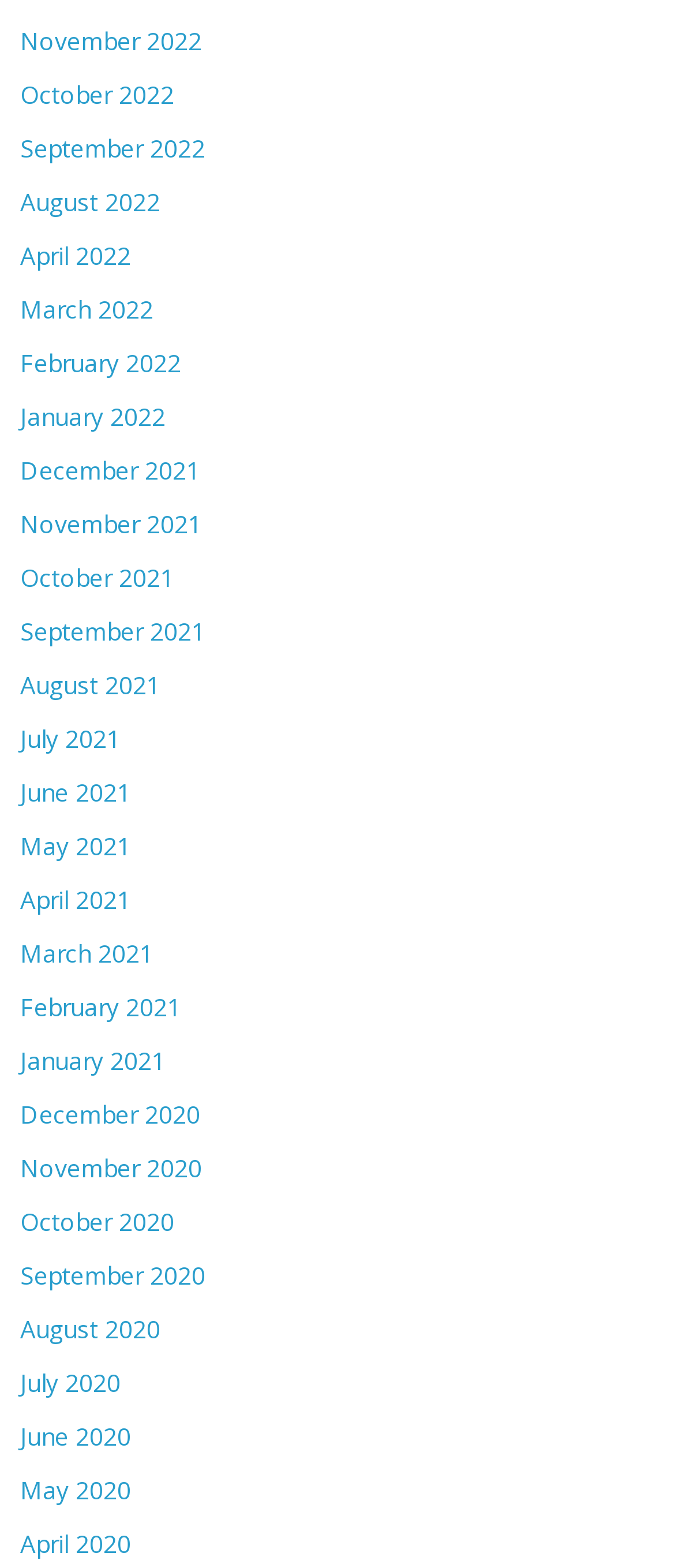Could you highlight the region that needs to be clicked to execute the instruction: "View January 2021"?

[0.03, 0.666, 0.245, 0.687]